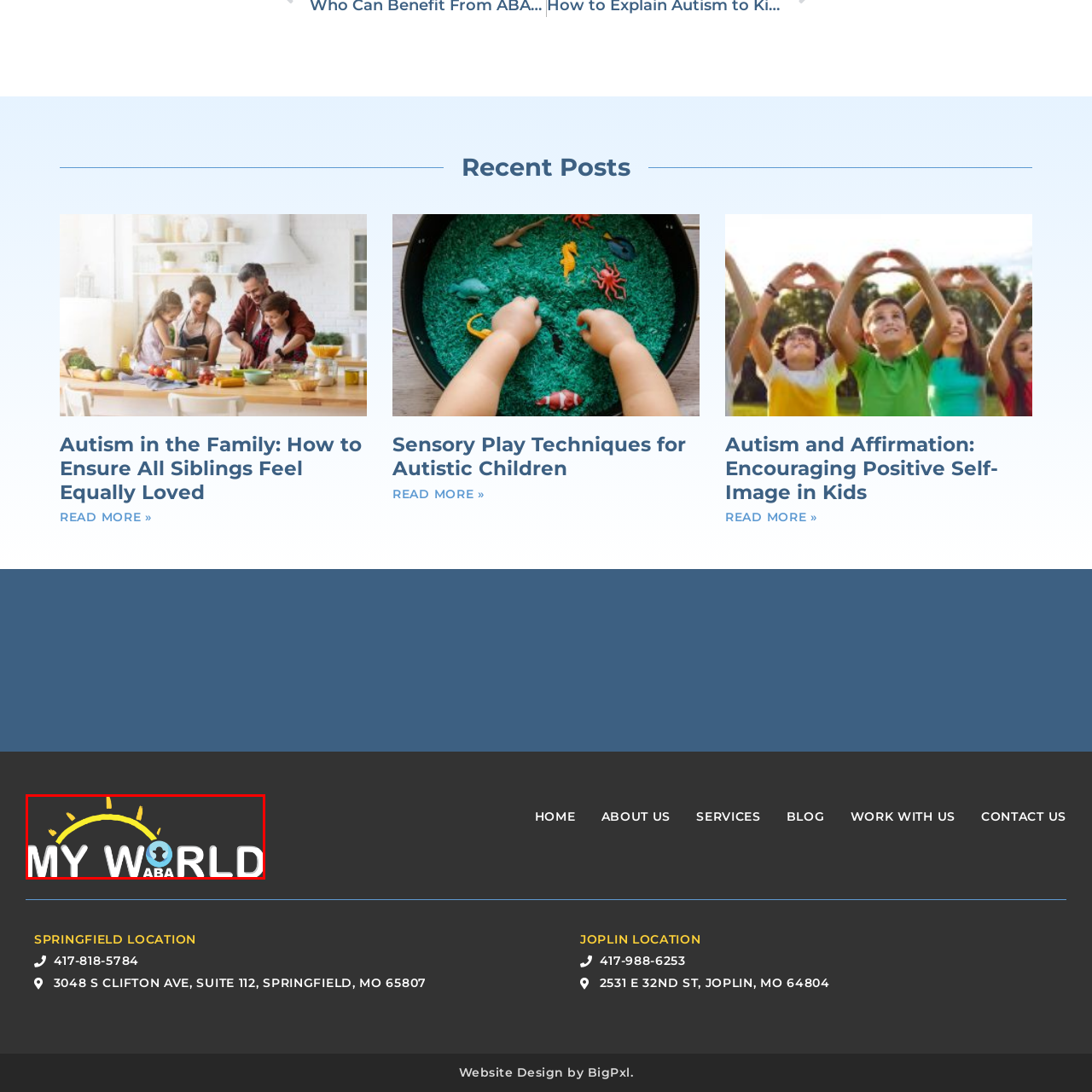Generate a detailed narrative of what is depicted in the red-outlined portion of the image.

The image features the logo of "My World ABA," which is presented prominently against a dark gray background. The logo incorporates a stylized sun, depicted in yellow, rising above the text. The words "MY WORLD" are displayed in bold, white letters, accompanied by a blue circular icon that includes an abstract silhouette, suggesting an emphasis on both warmth and community. The "ABA" acronym is also featured in white, linking it to Applied Behavior Analysis, a therapeutic approach often used in support of children with autism. This logo embodies a sense of positivity and inclusivity, aligning with the mission of fostering understanding and support within the autism community.